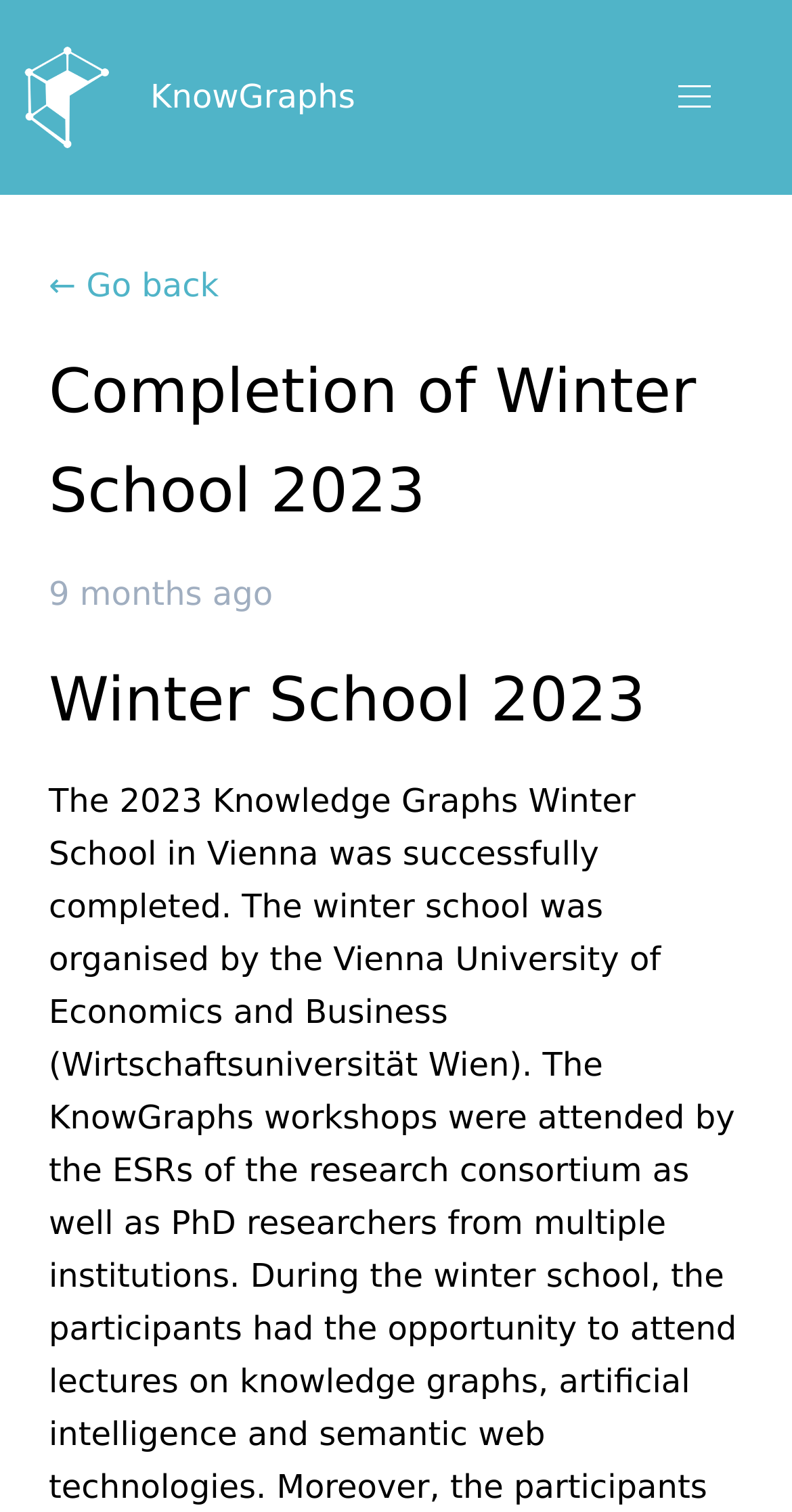What is the name of the logo?
Kindly give a detailed and elaborate answer to the question.

I found the logo name by looking at the link element that contains the text 'Site logo KnowGraphs', which is likely to be the name of the logo.